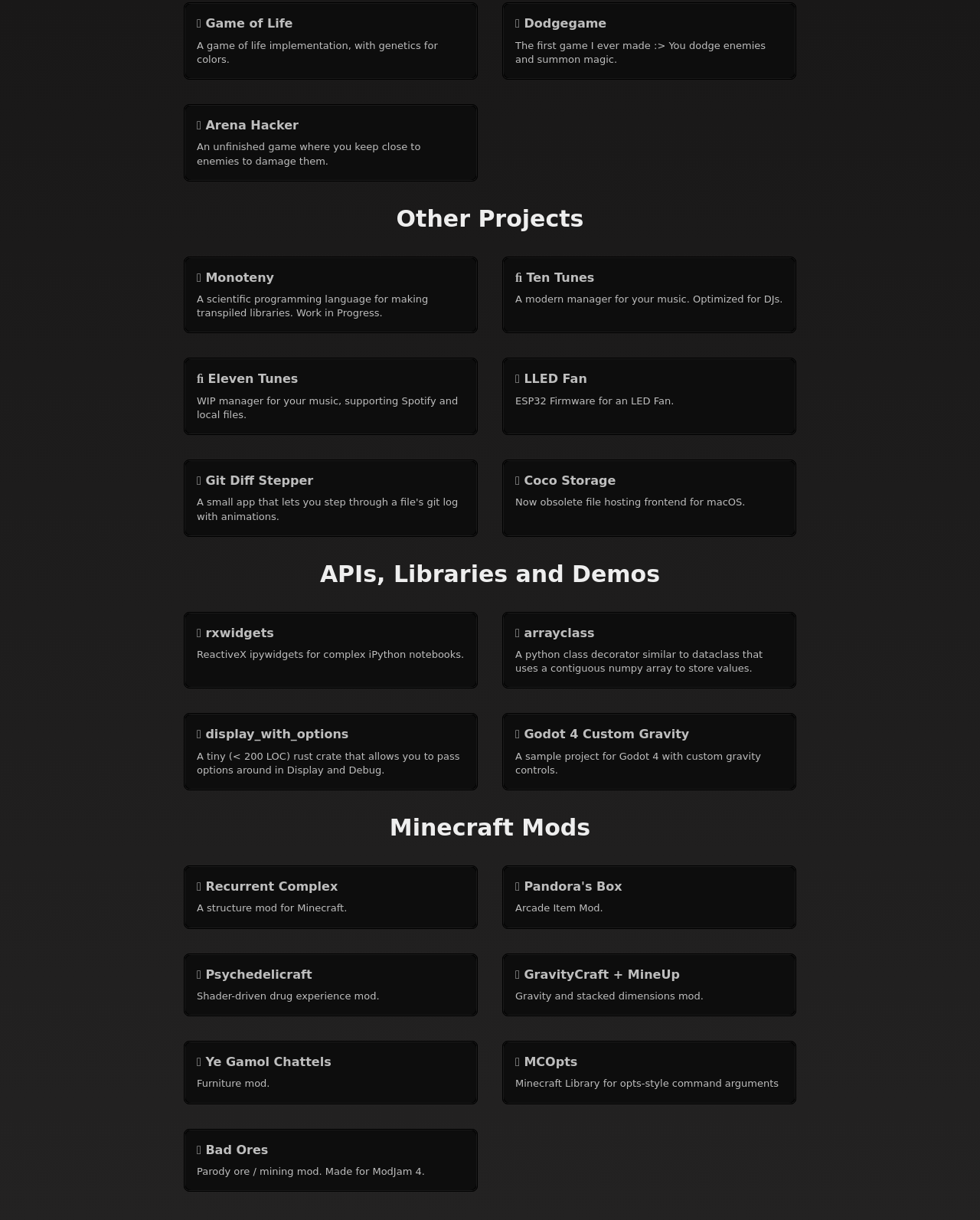Find the bounding box coordinates corresponding to the UI element with the description: "Pandora's Box Arcade Item Mod.". The coordinates should be formatted as [left, top, right, bottom], with values as floats between 0 and 1.

[0.514, 0.711, 0.811, 0.76]